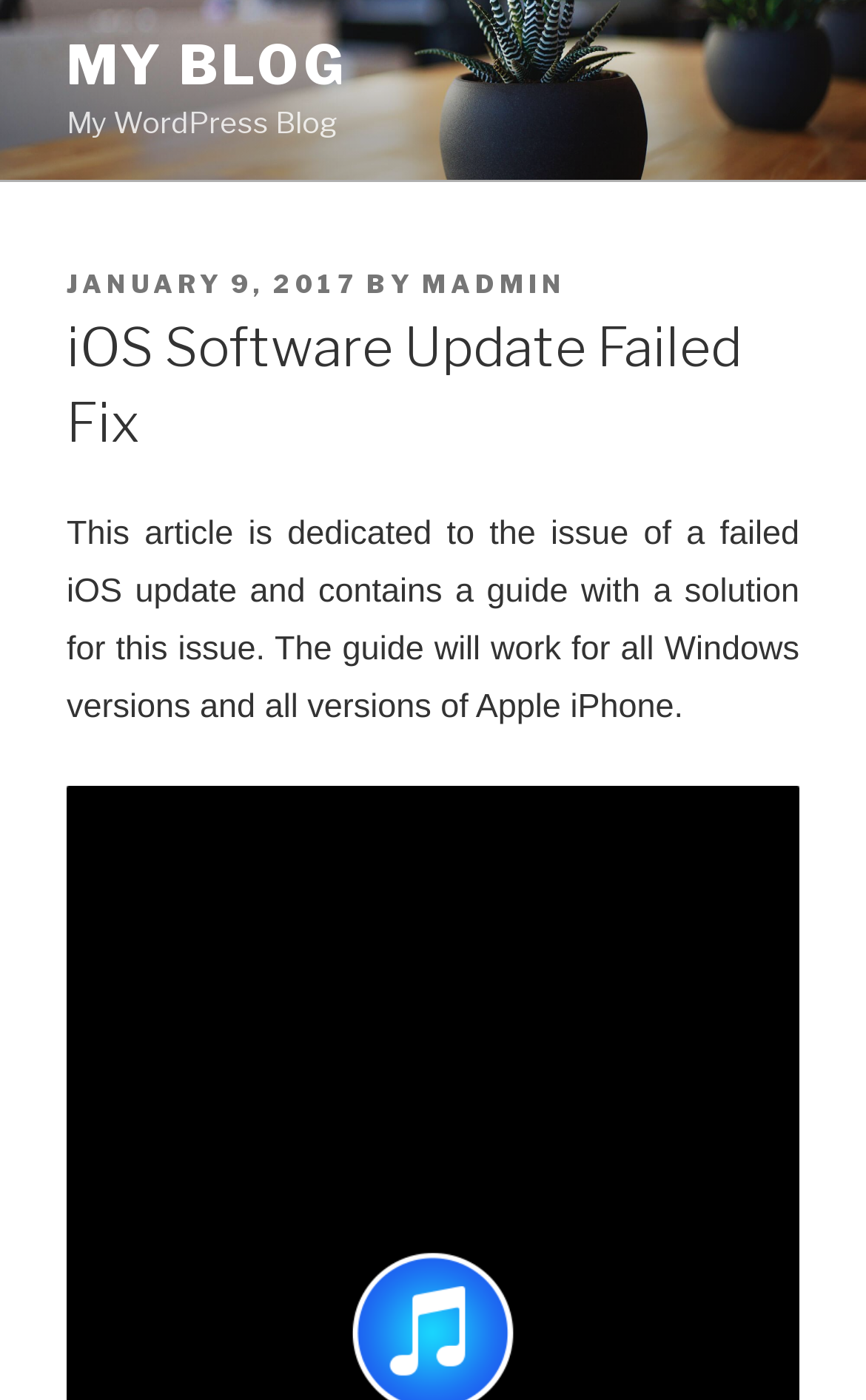Who is the author of the article?
Look at the webpage screenshot and answer the question with a detailed explanation.

I found the author of the article by looking at the 'BY' section, which is located below the main heading. The author's name is specified as a link, 'MADMIN'.